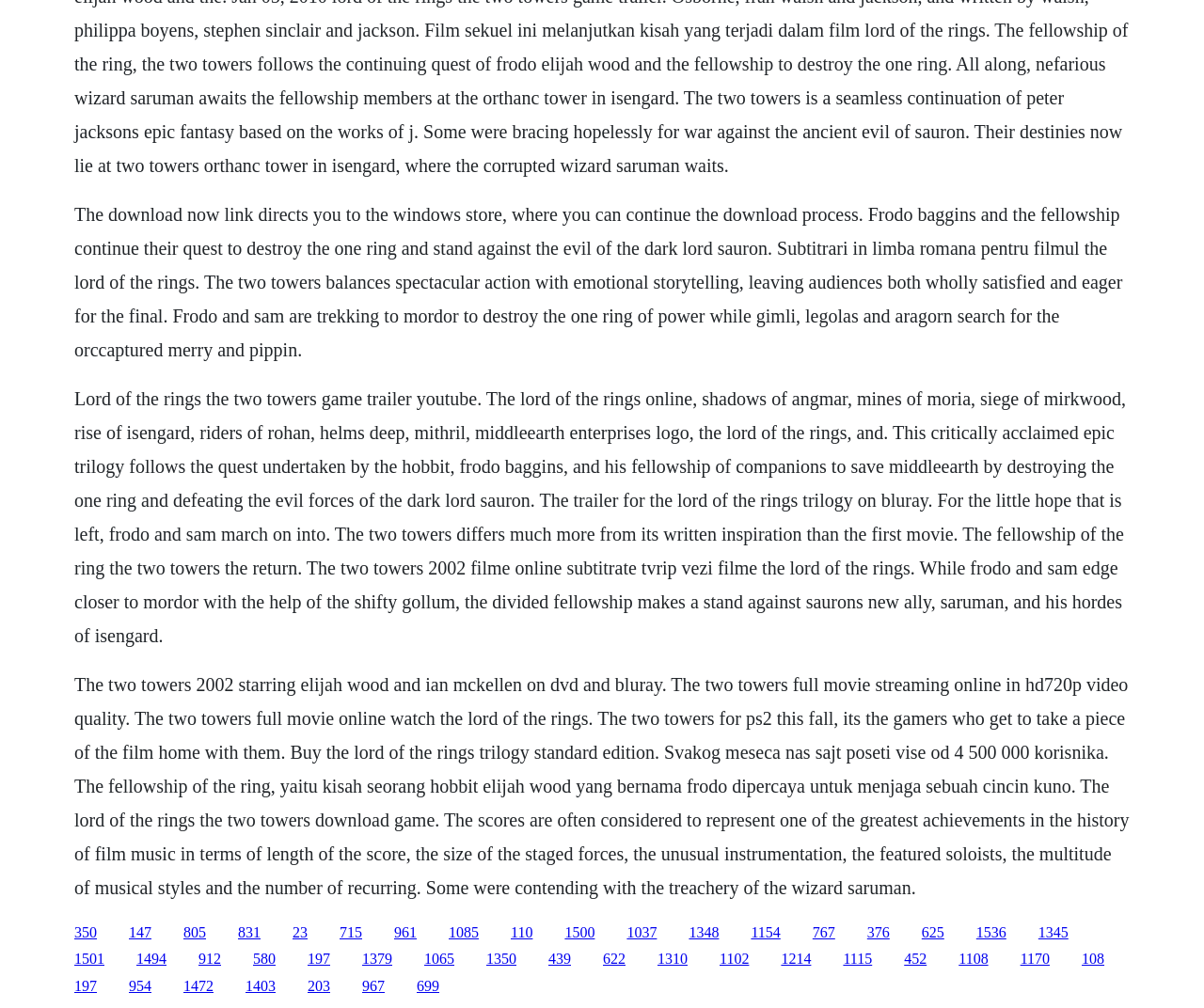Specify the bounding box coordinates of the area to click in order to execute this command: 'Buy the Lord of the Rings trilogy on DVD and Blu-ray'. The coordinates should consist of four float numbers ranging from 0 to 1, and should be formatted as [left, top, right, bottom].

[0.152, 0.917, 0.171, 0.932]